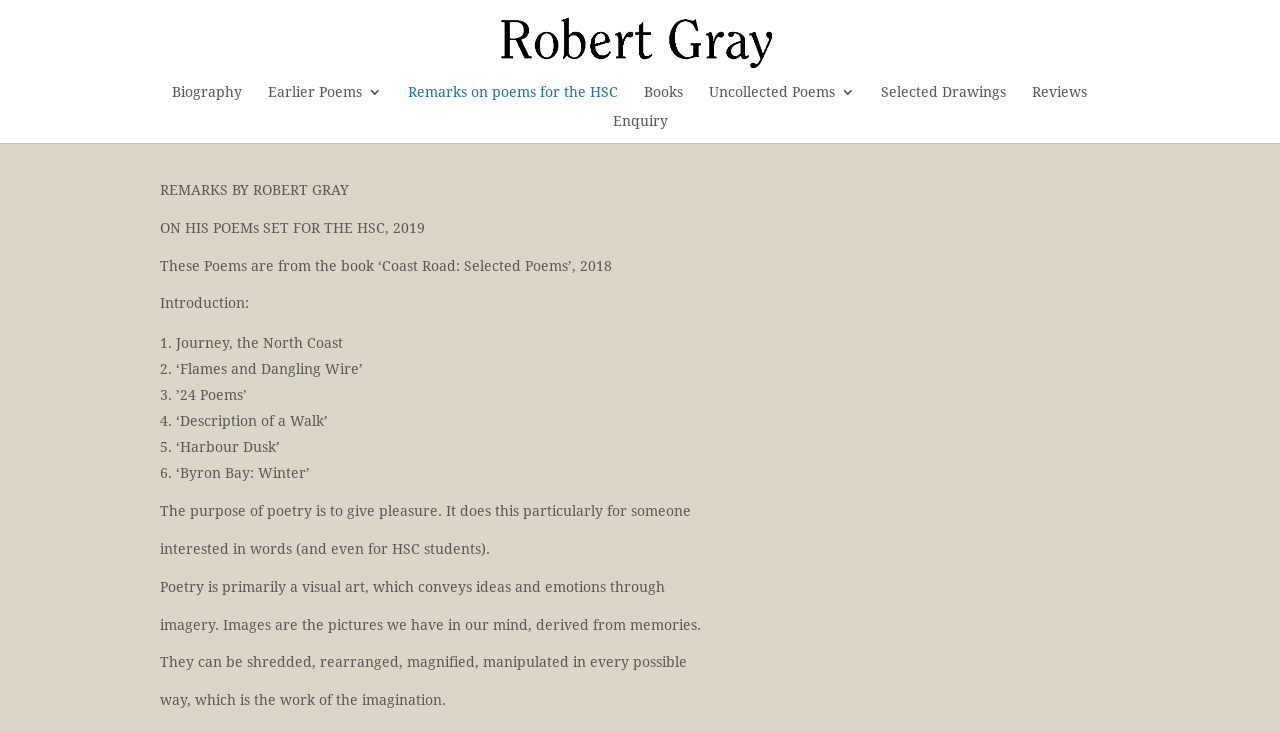Please answer the following question using a single word or phrase: 
What is the title of the book mentioned?

Coast Road: Selected Poems